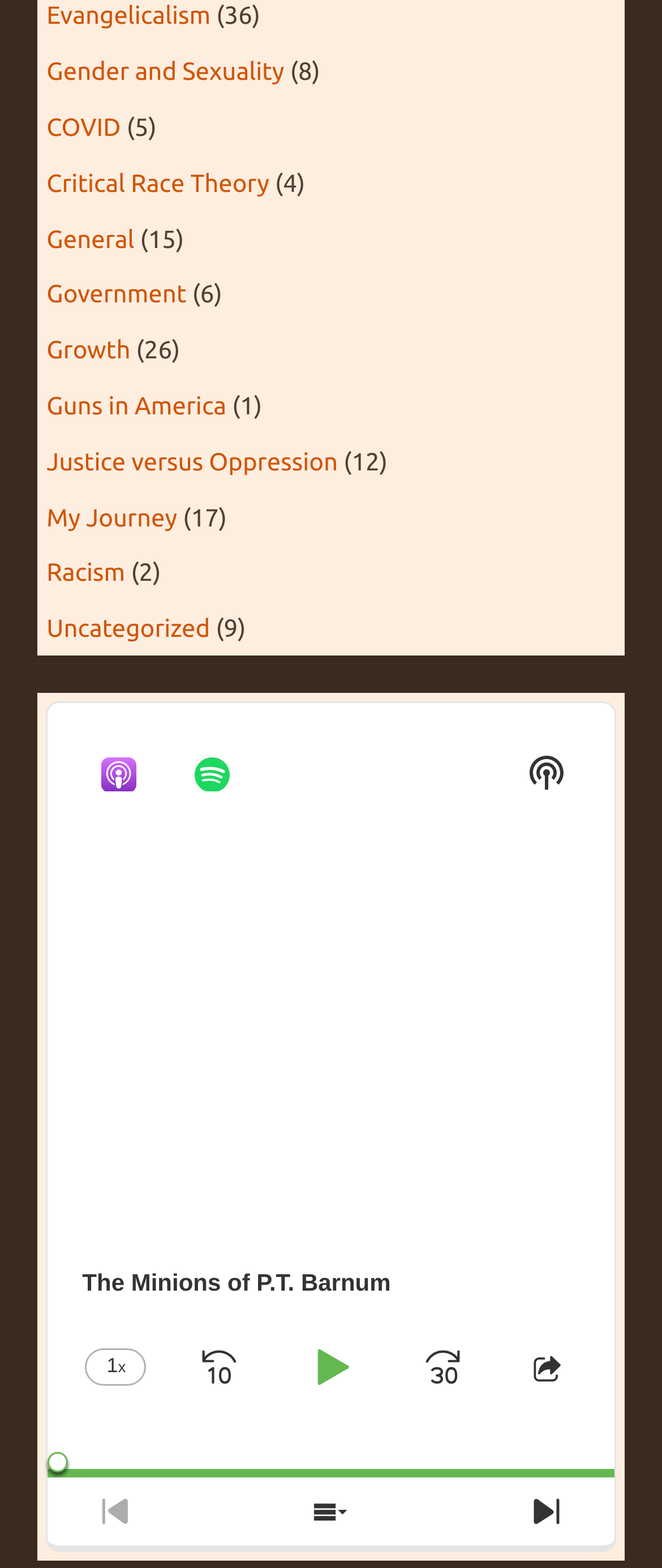Determine the bounding box for the UI element that matches this description: "Share This Episode".

[0.773, 0.85, 0.876, 0.893]